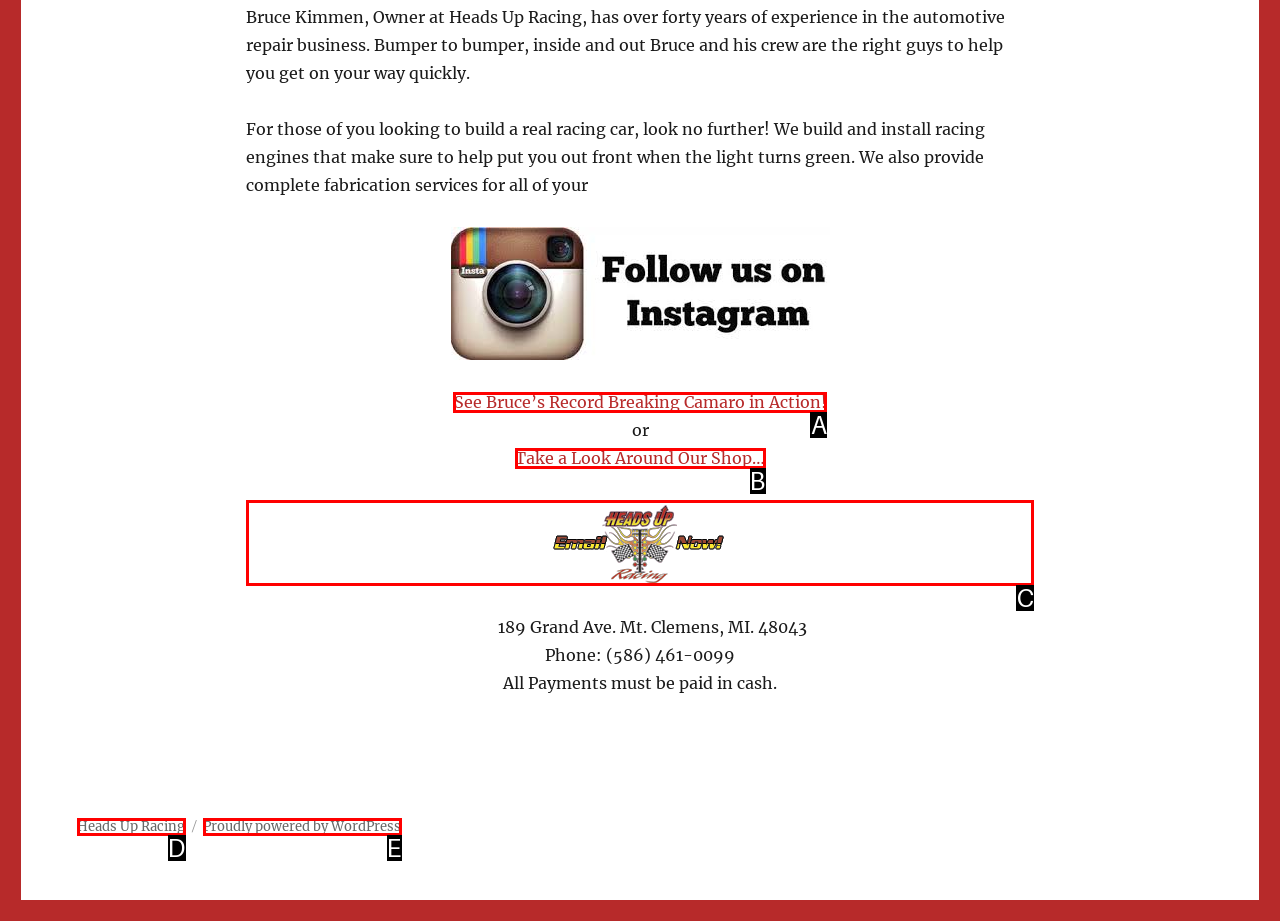Choose the letter of the UI element that aligns with the following description: Proudly powered by WordPress
State your answer as the letter from the listed options.

E